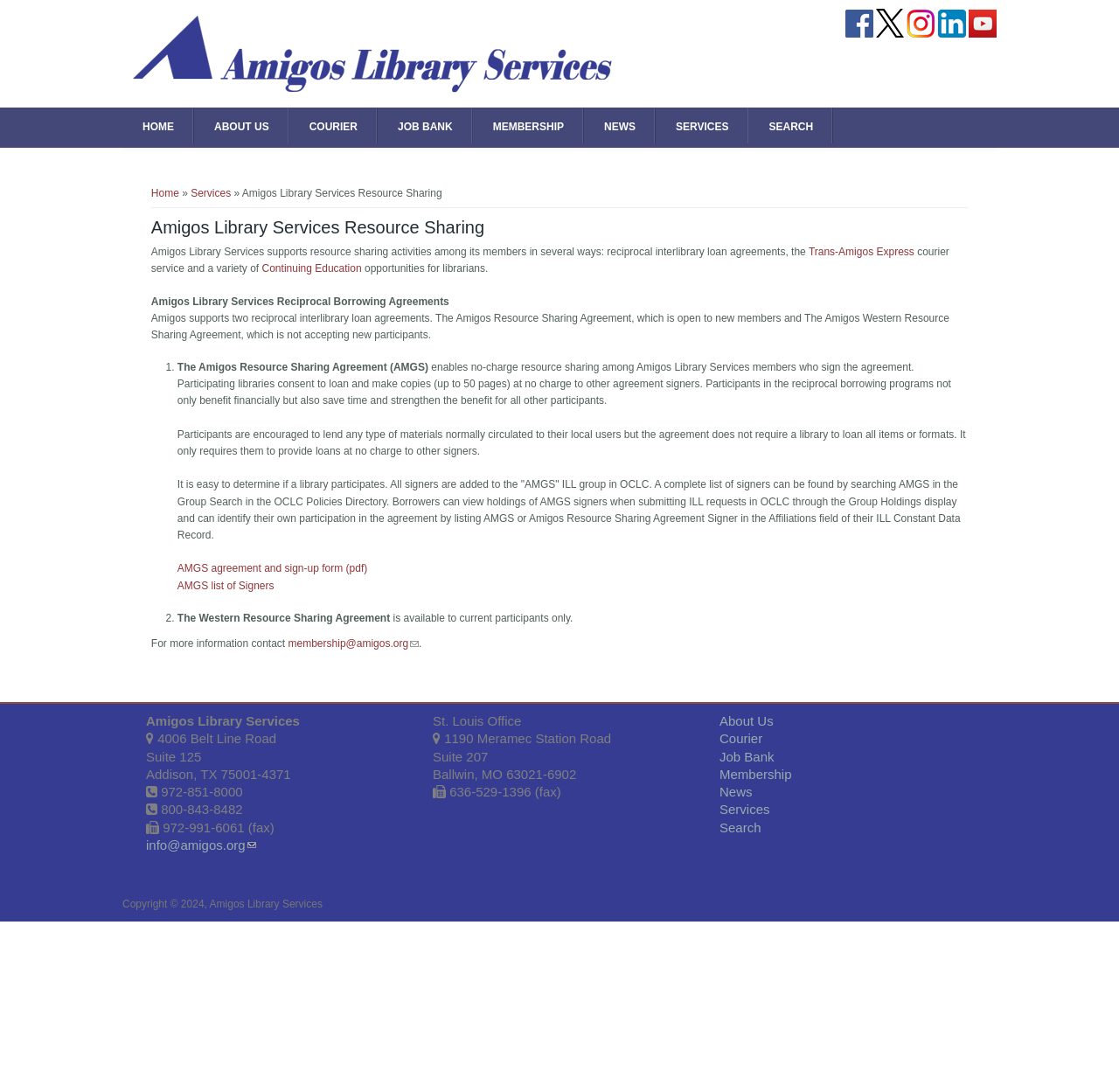Specify the bounding box coordinates of the area to click in order to execute this command: 'Click on Facebook'. The coordinates should consist of four float numbers ranging from 0 to 1, and should be formatted as [left, top, right, bottom].

[0.755, 0.009, 0.78, 0.034]